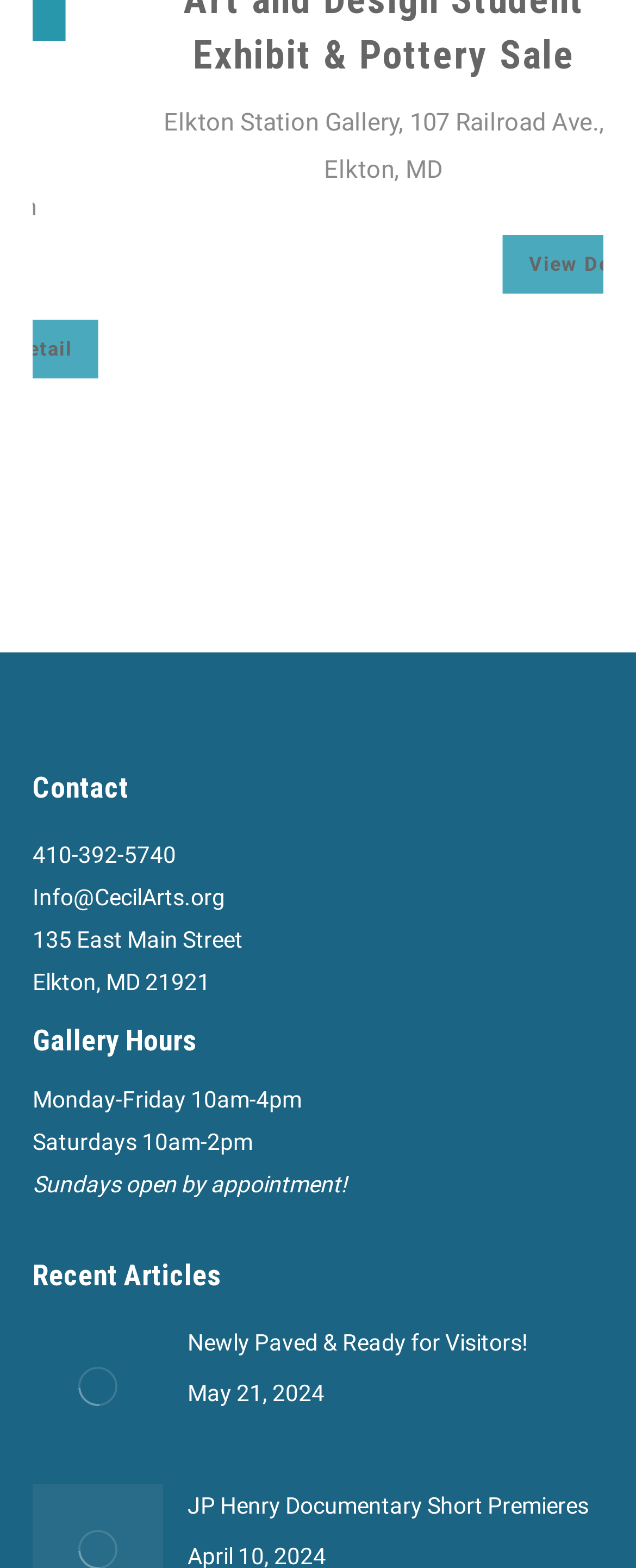Provide the bounding box coordinates for the UI element described in this sentence: "View Detail". The coordinates should be four float values between 0 and 1, i.e., [left, top, right, bottom].

[0.687, 0.201, 0.949, 0.239]